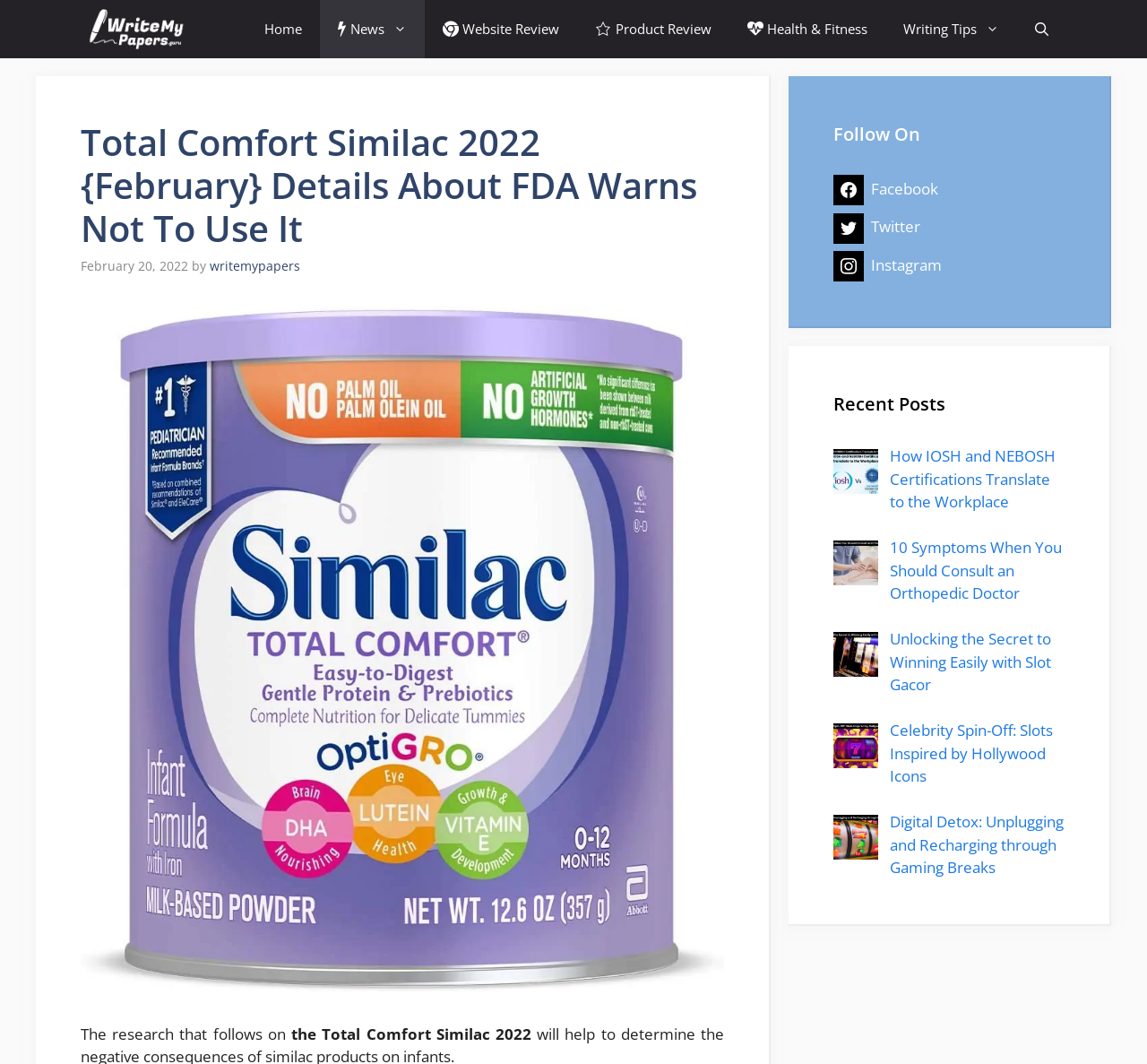What is the name of the website?
Your answer should be a single word or phrase derived from the screenshot.

WriteMyPapers.Guru